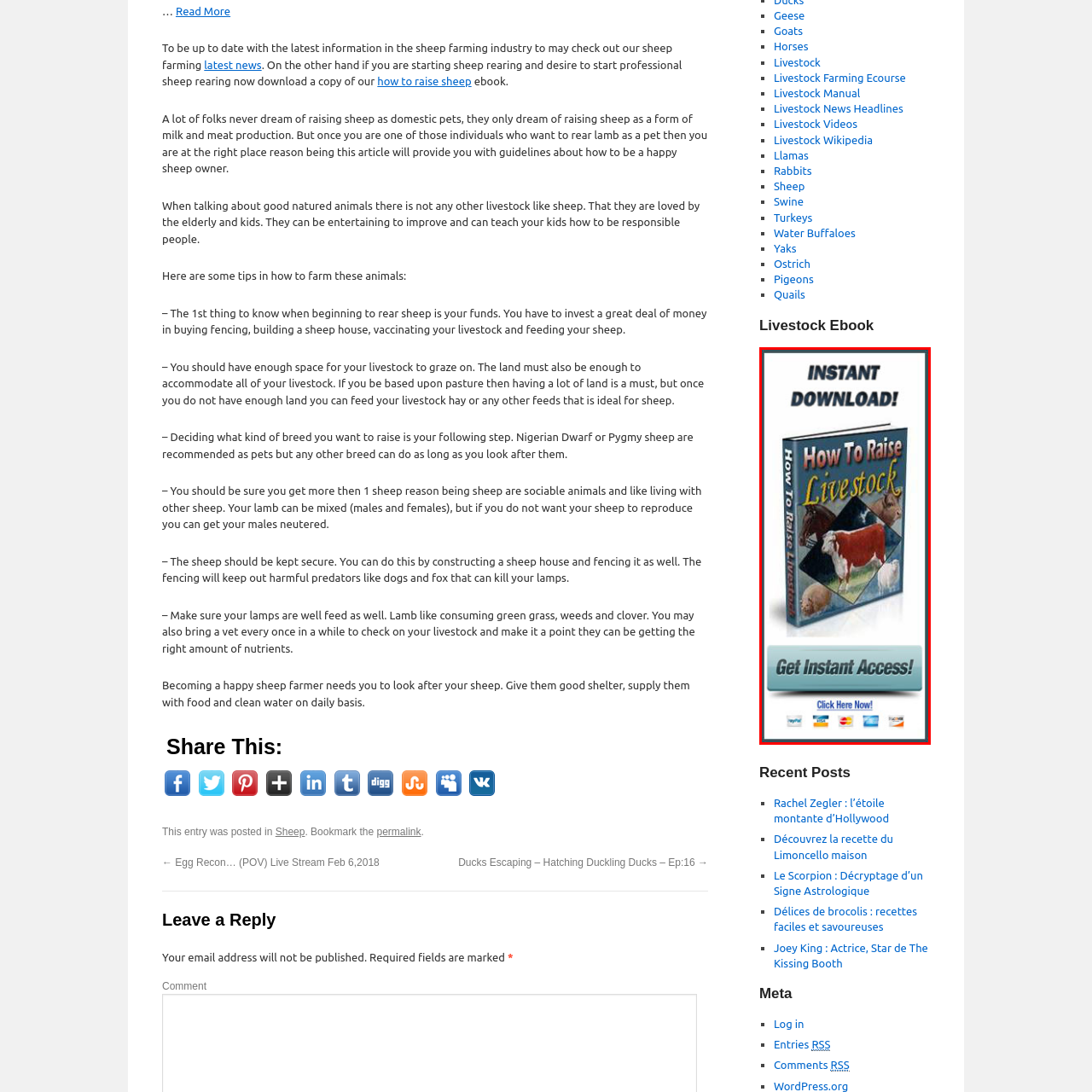Please analyze the portion of the image highlighted by the red bounding box and respond to the following question with a detailed explanation based on what you see: What is the purpose of the call-to-action button?

The call-to-action button 'Get Instant Access!' is placed below the ebook image, and its purpose is to invite viewers to click on it and gain immediate access to the content of the ebook.